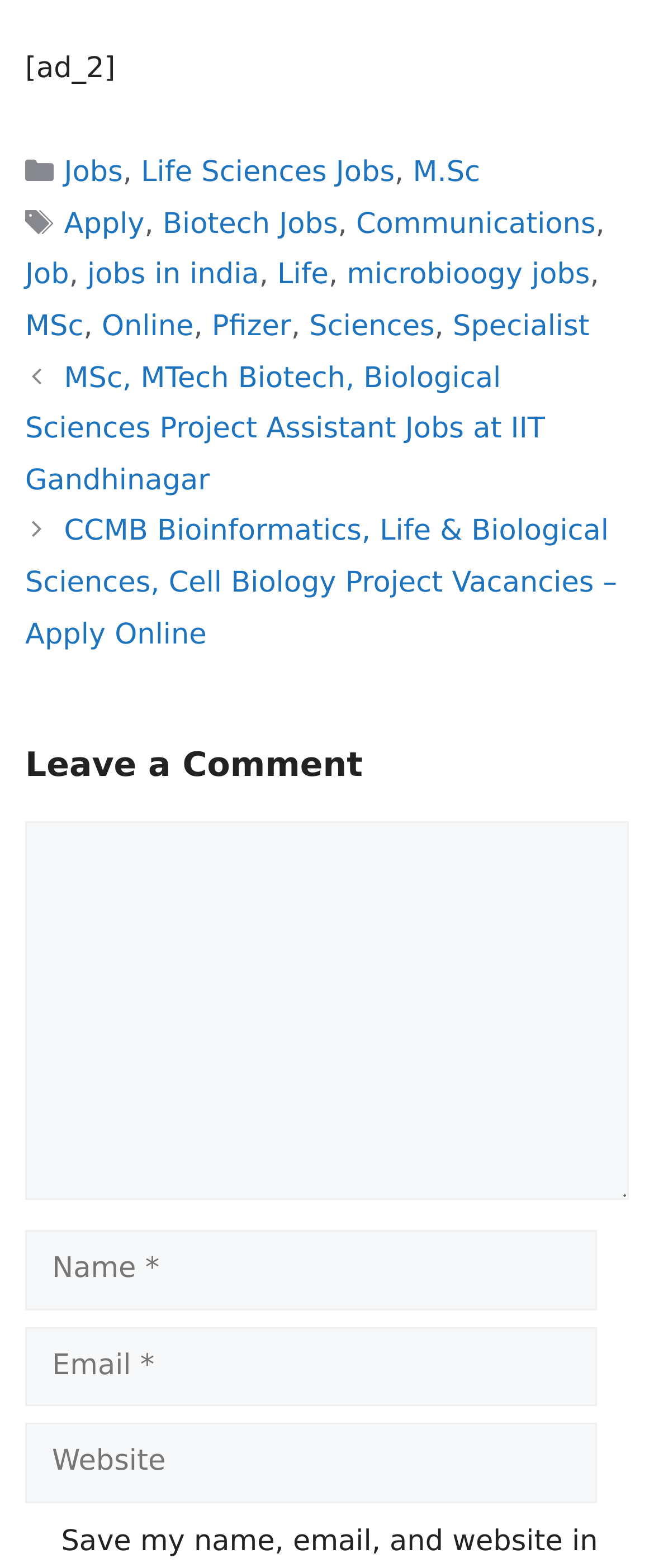Determine the bounding box coordinates in the format (top-left x, top-left y, bottom-right x, bottom-right y). Ensure all values are floating point numbers between 0 and 1. Identify the bounding box of the UI element described by: microbioogy jobs

[0.53, 0.165, 0.902, 0.186]